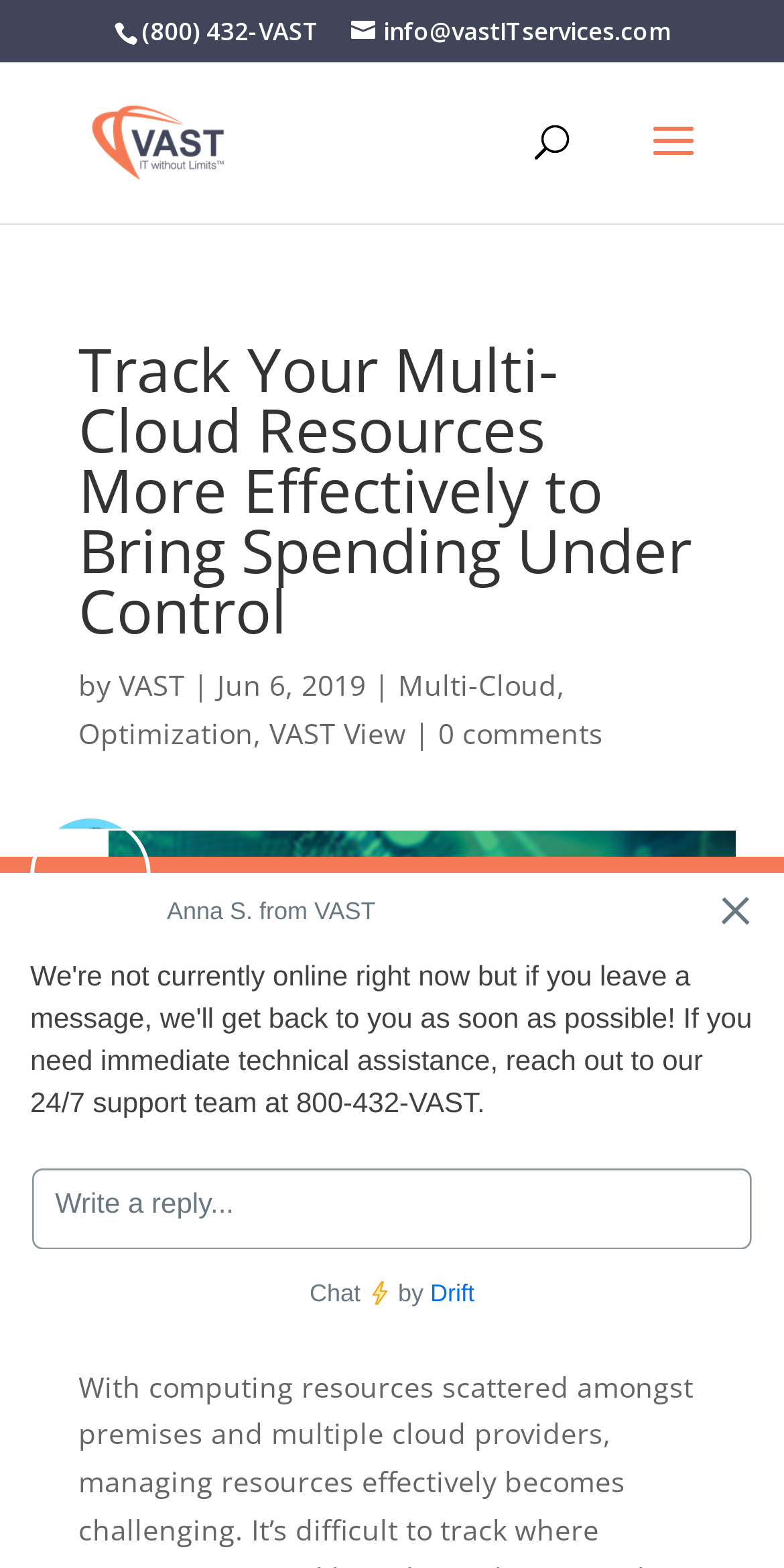Identify the bounding box coordinates of the clickable region to carry out the given instruction: "open Multi-Cloud link".

[0.508, 0.425, 0.71, 0.449]